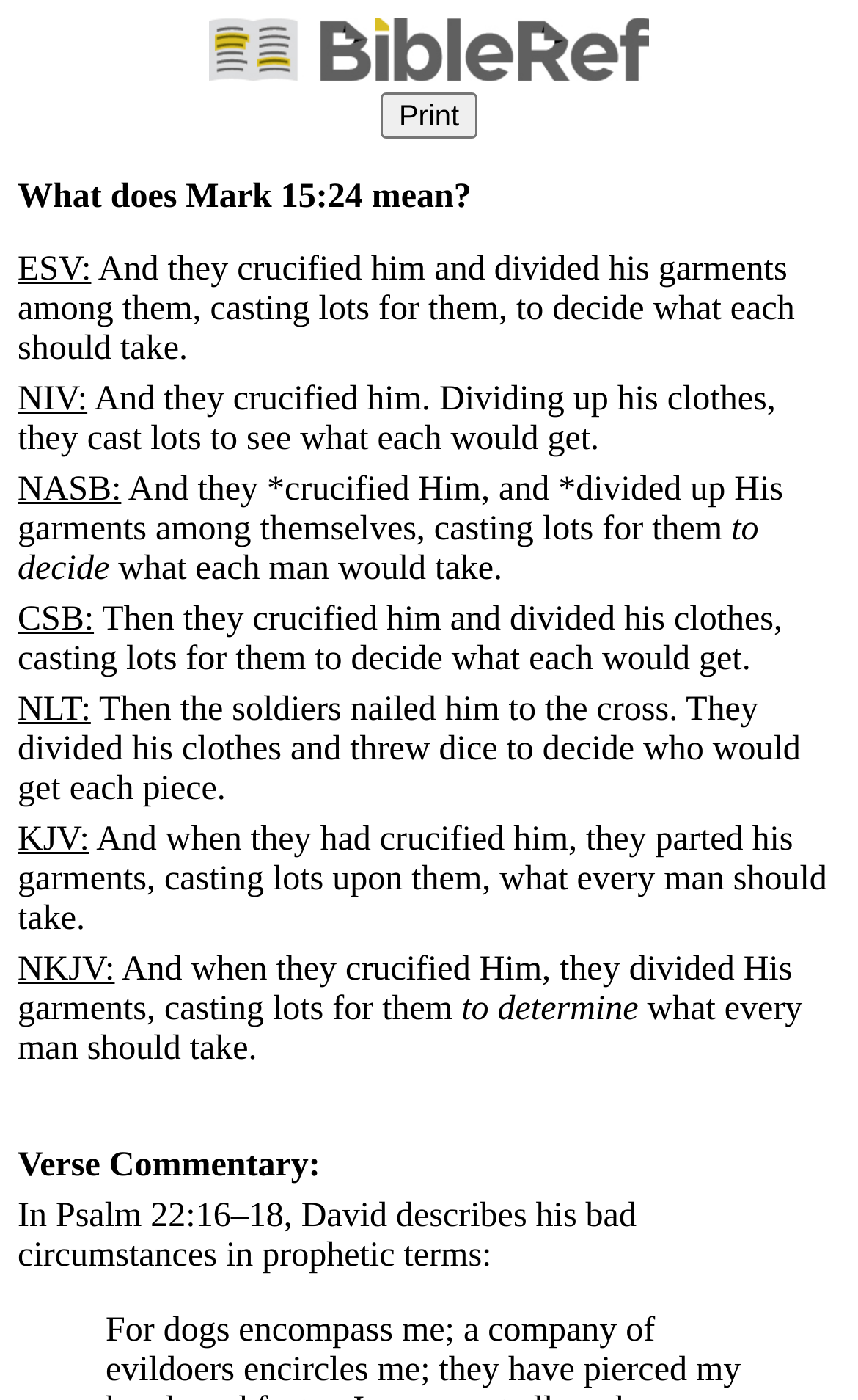What is the purpose of the button?
Give a detailed and exhaustive answer to the question.

The button on the webpage is labeled 'Print', which suggests that its purpose is to allow users to print the content of the webpage, likely the Bible verse and its commentary.